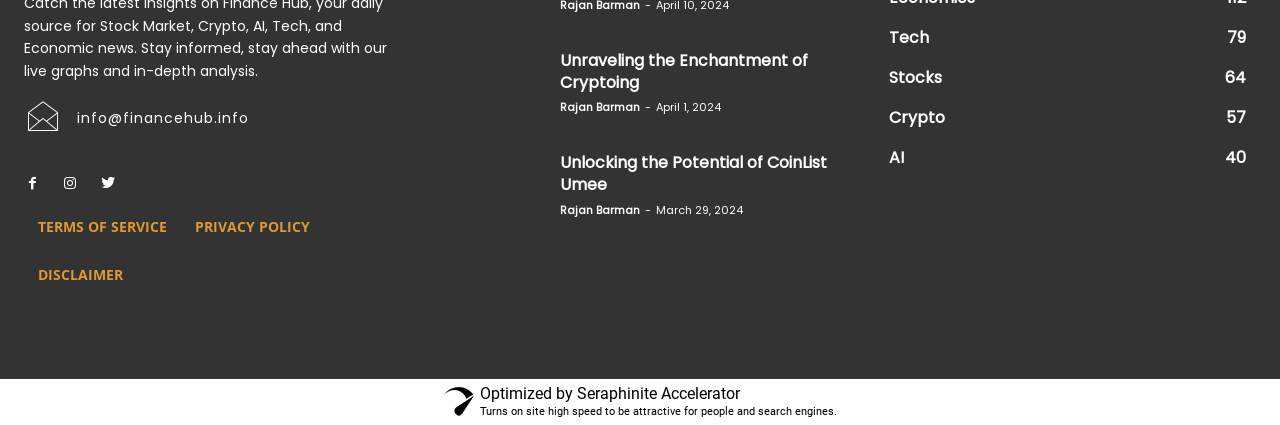Find the bounding box coordinates for the area that must be clicked to perform this action: "Read article about Unraveling the Enchantment of Cryptoing".

[0.352, 0.11, 0.426, 0.266]